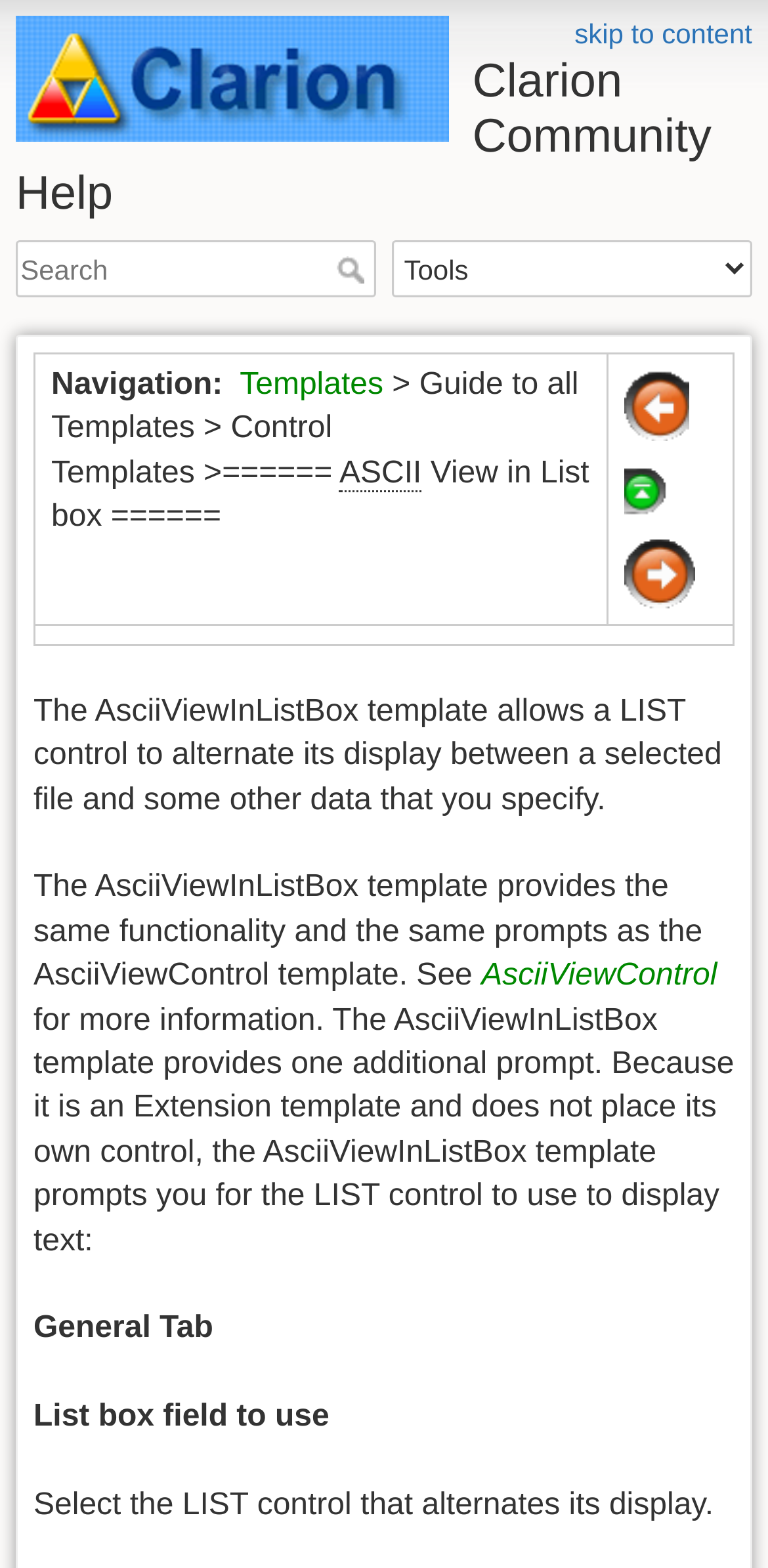Answer with a single word or phrase: 
What is the additional prompt provided by the AsciiViewInListBox template?

LIST control to use to display text